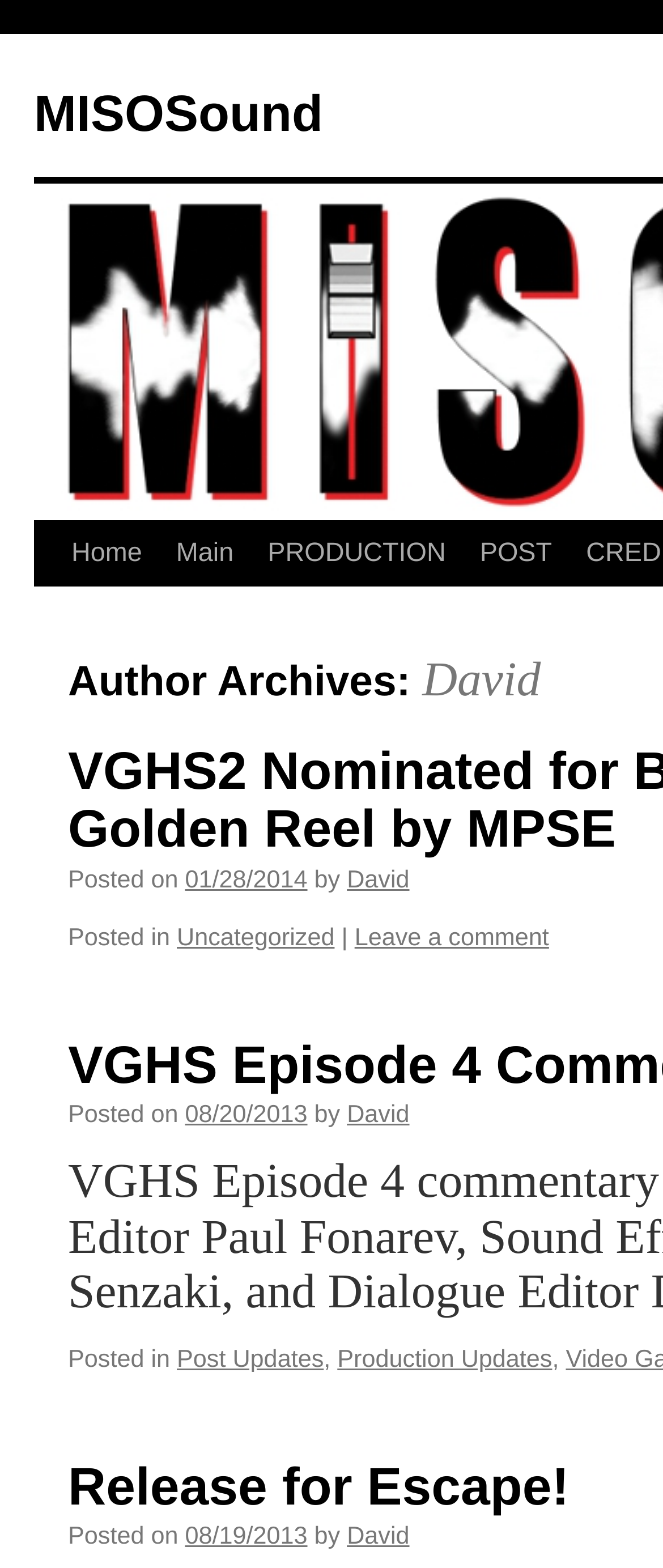Please identify the bounding box coordinates of the area I need to click to accomplish the following instruction: "view Release for Escape!".

[0.103, 0.929, 0.858, 0.967]